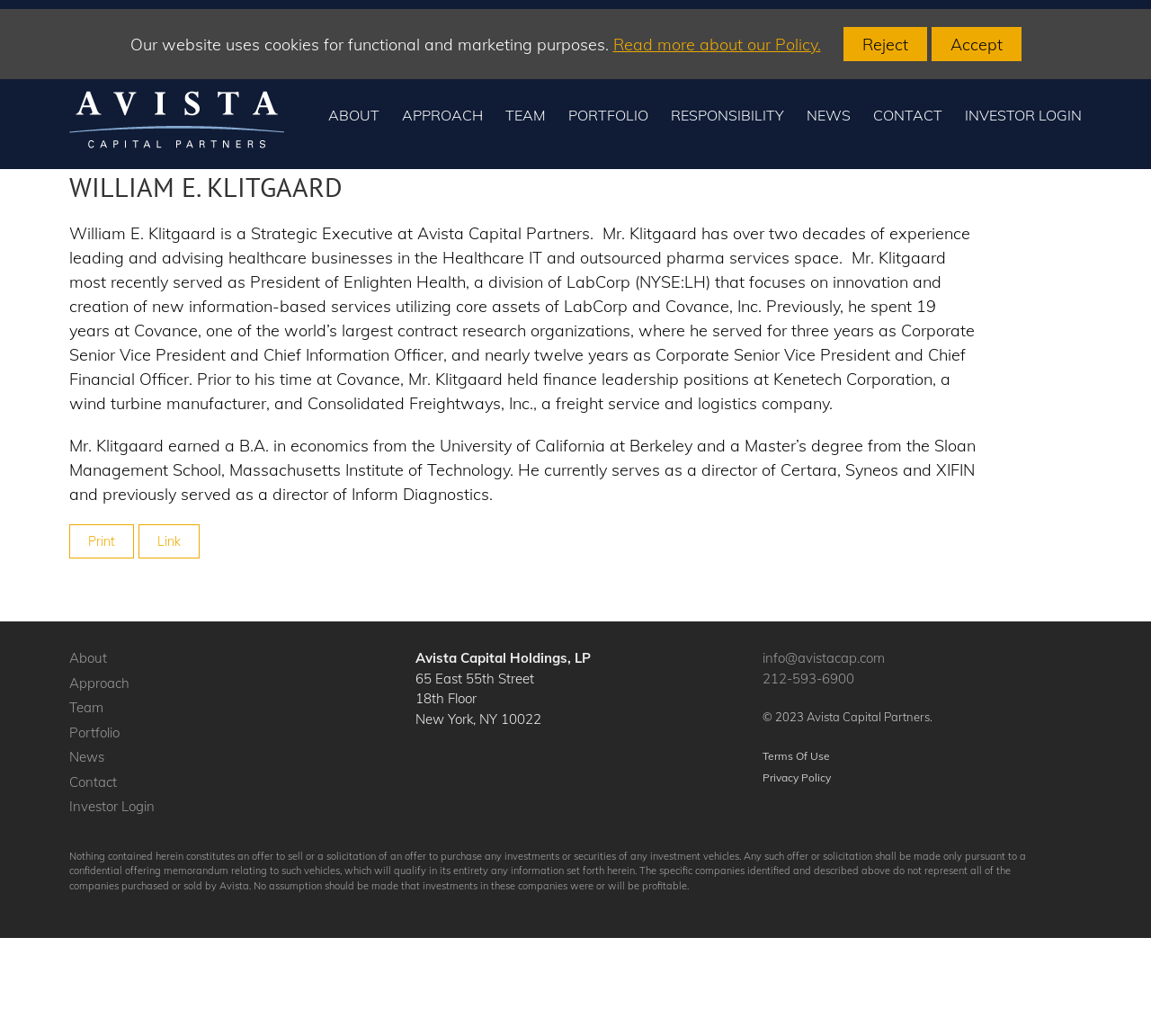What is the address of Avista Capital Holdings, LP?
Ensure your answer is thorough and detailed.

The address of Avista Capital Holdings, LP is mentioned in the complementary section of the webpage as 65 East 55th Street, 18th Floor, New York, NY 10022.